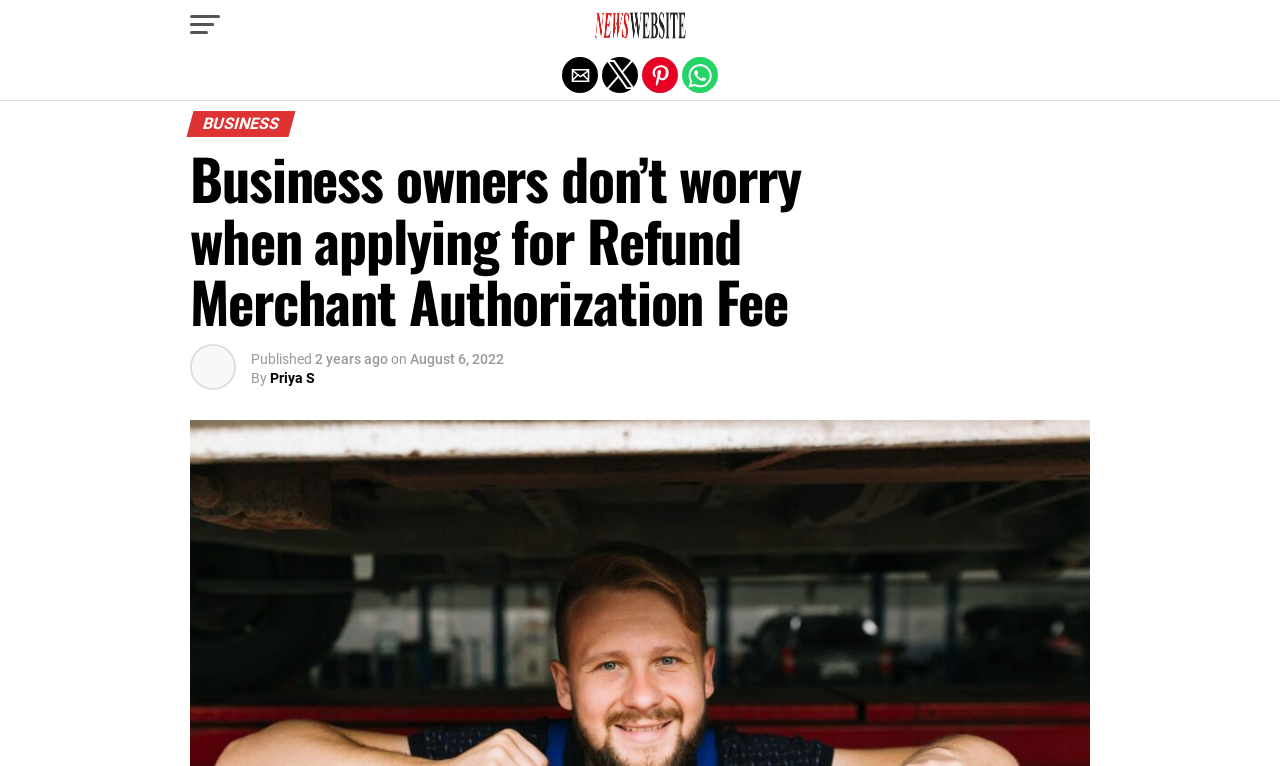Provide the bounding box coordinates of the HTML element this sentence describes: "aria-label="Share by pinterest"". The bounding box coordinates consist of four float numbers between 0 and 1, i.e., [left, top, right, bottom].

[0.502, 0.074, 0.53, 0.121]